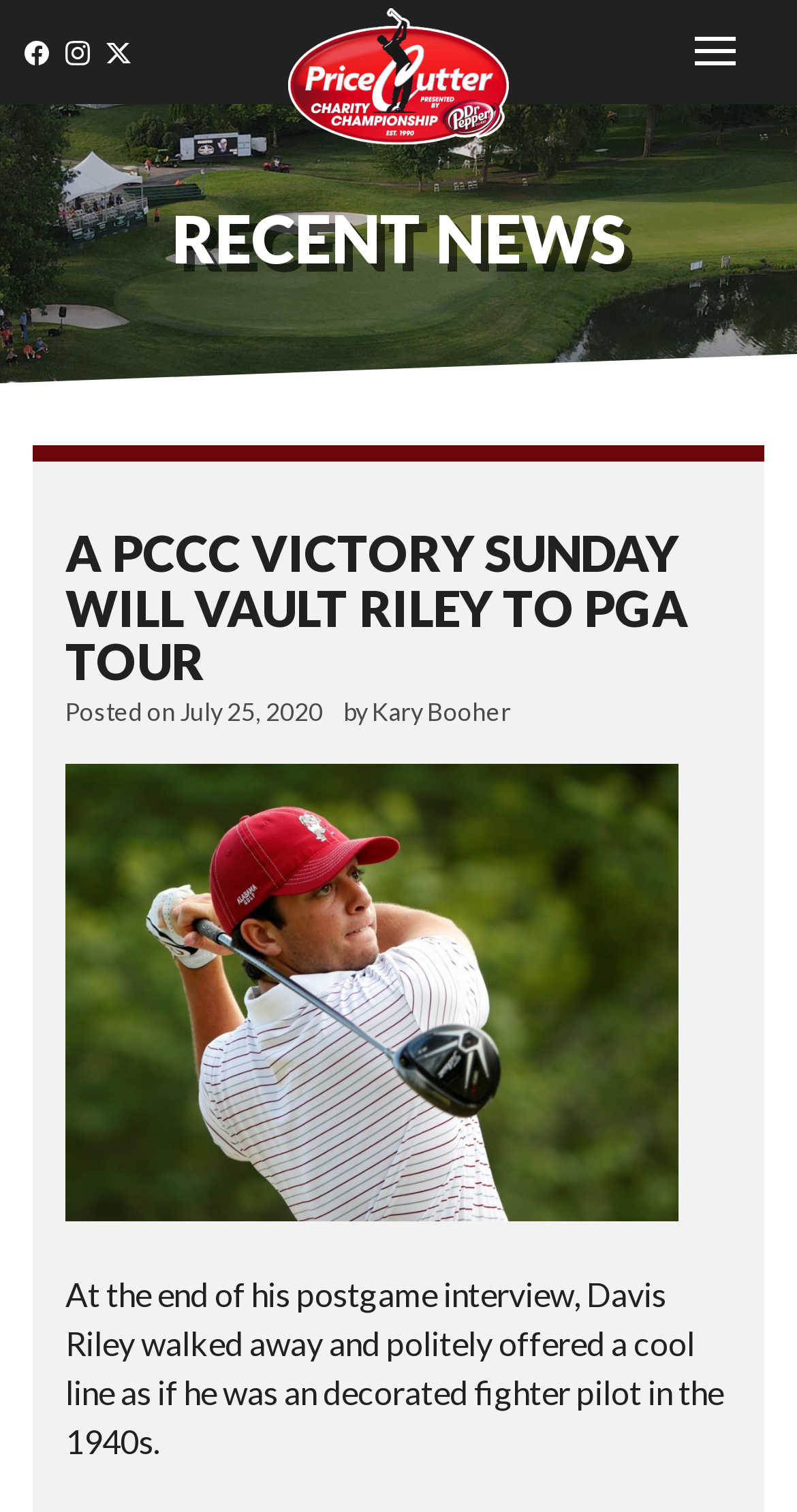What is the name of the championship?
Based on the image, provide a one-word or brief-phrase response.

Price Cutter Charity Championship